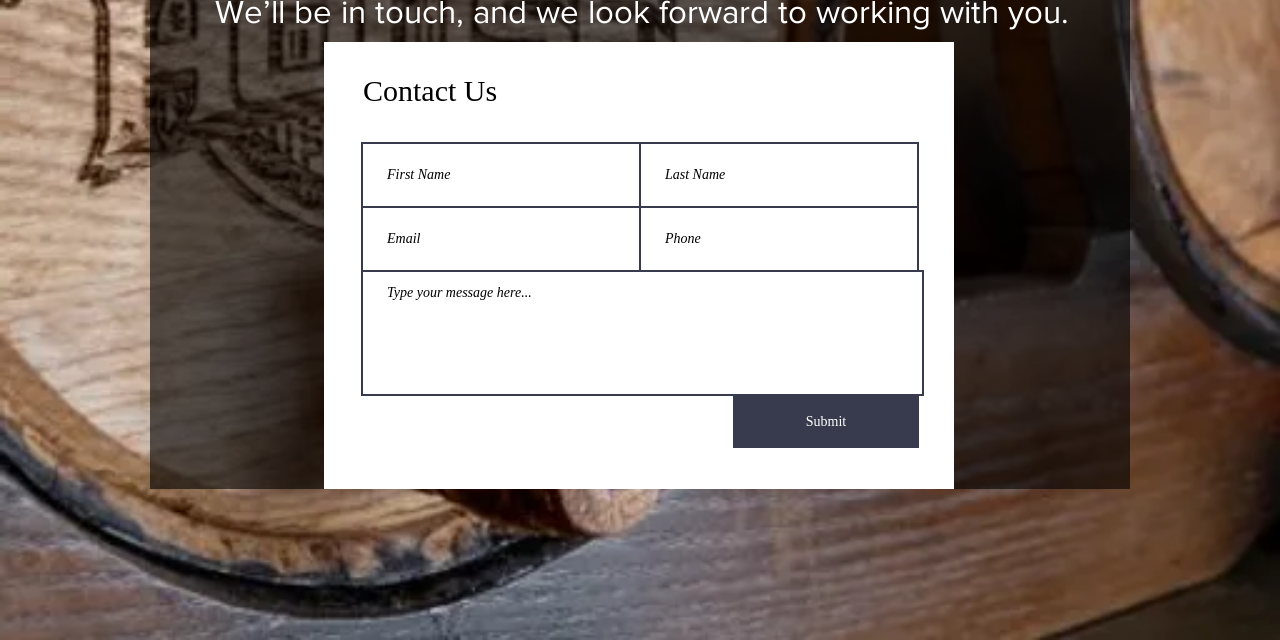Determine the bounding box coordinates of the UI element described below. Use the format (top-left x, top-left y, bottom-right x, bottom-right y) with floating point numbers between 0 and 1: placeholder="Type your message here..."

[0.282, 0.422, 0.722, 0.619]